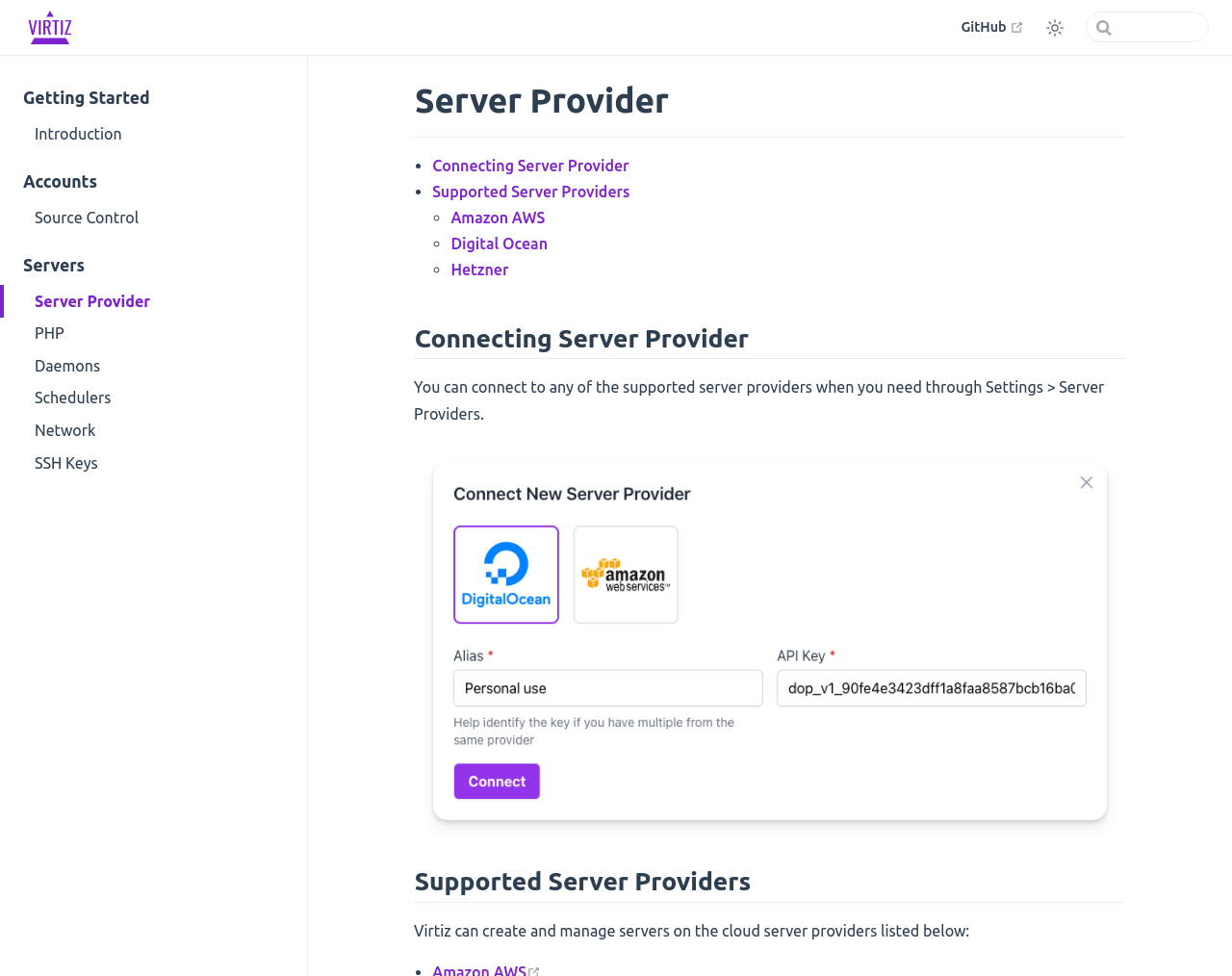Determine the bounding box coordinates for the UI element described. Format the coordinates as (top-left x, top-left y, bottom-right x, bottom-right y) and ensure all values are between 0 and 1. Element description: Accounts

[0.0, 0.166, 0.249, 0.206]